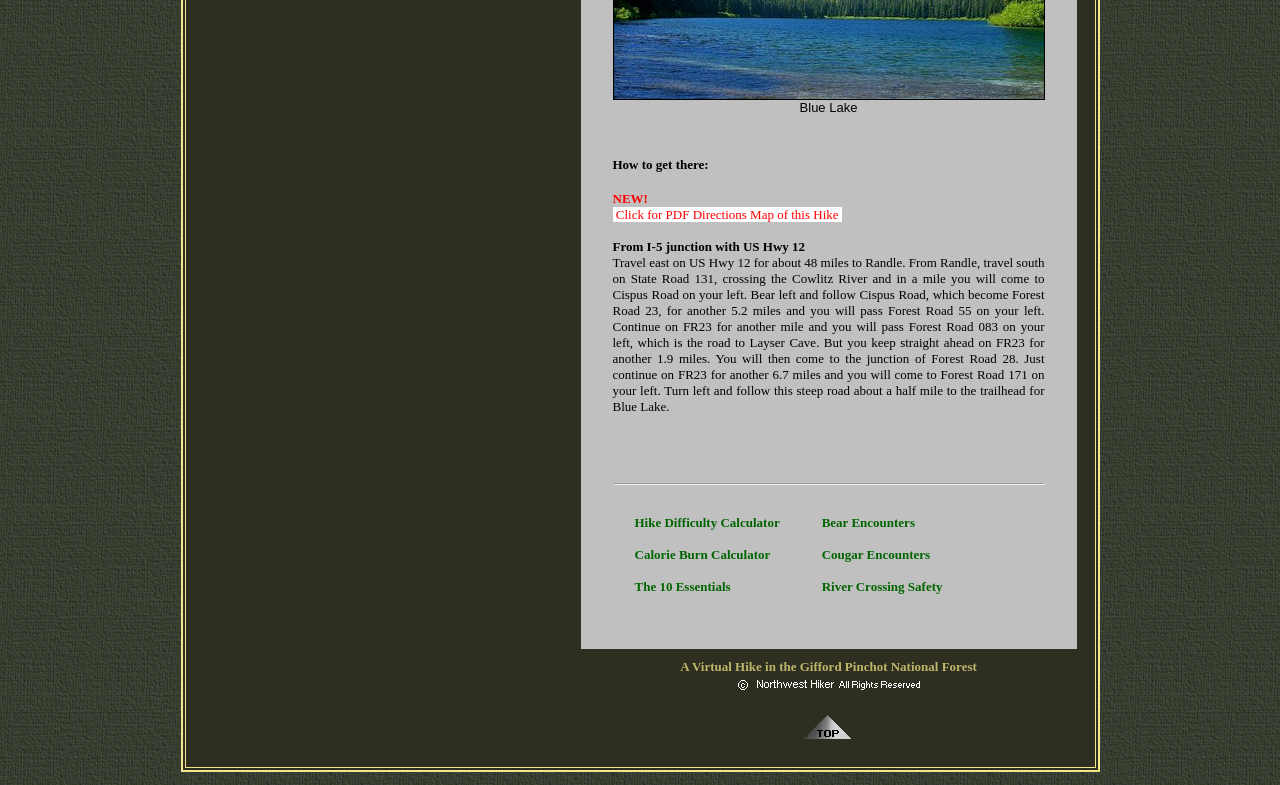Please specify the bounding box coordinates of the clickable region to carry out the following instruction: "Read about Bear Encounters". The coordinates should be four float numbers between 0 and 1, in the format [left, top, right, bottom].

[0.642, 0.656, 0.715, 0.675]